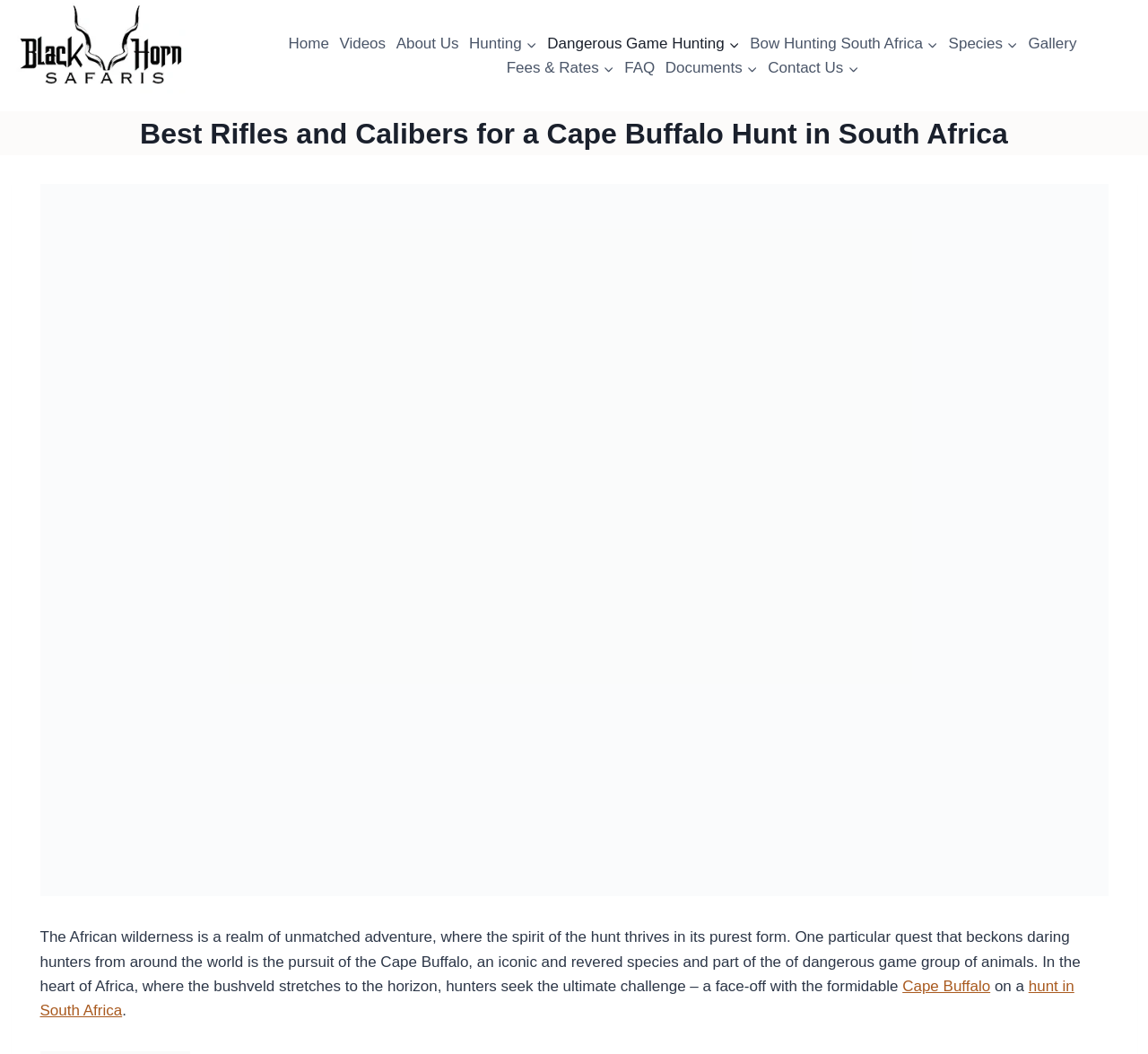Identify the bounding box coordinates of the element that should be clicked to fulfill this task: "Click the 'Hunting' link". The coordinates should be provided as four float numbers between 0 and 1, i.e., [left, top, right, bottom].

[0.404, 0.03, 0.472, 0.053]